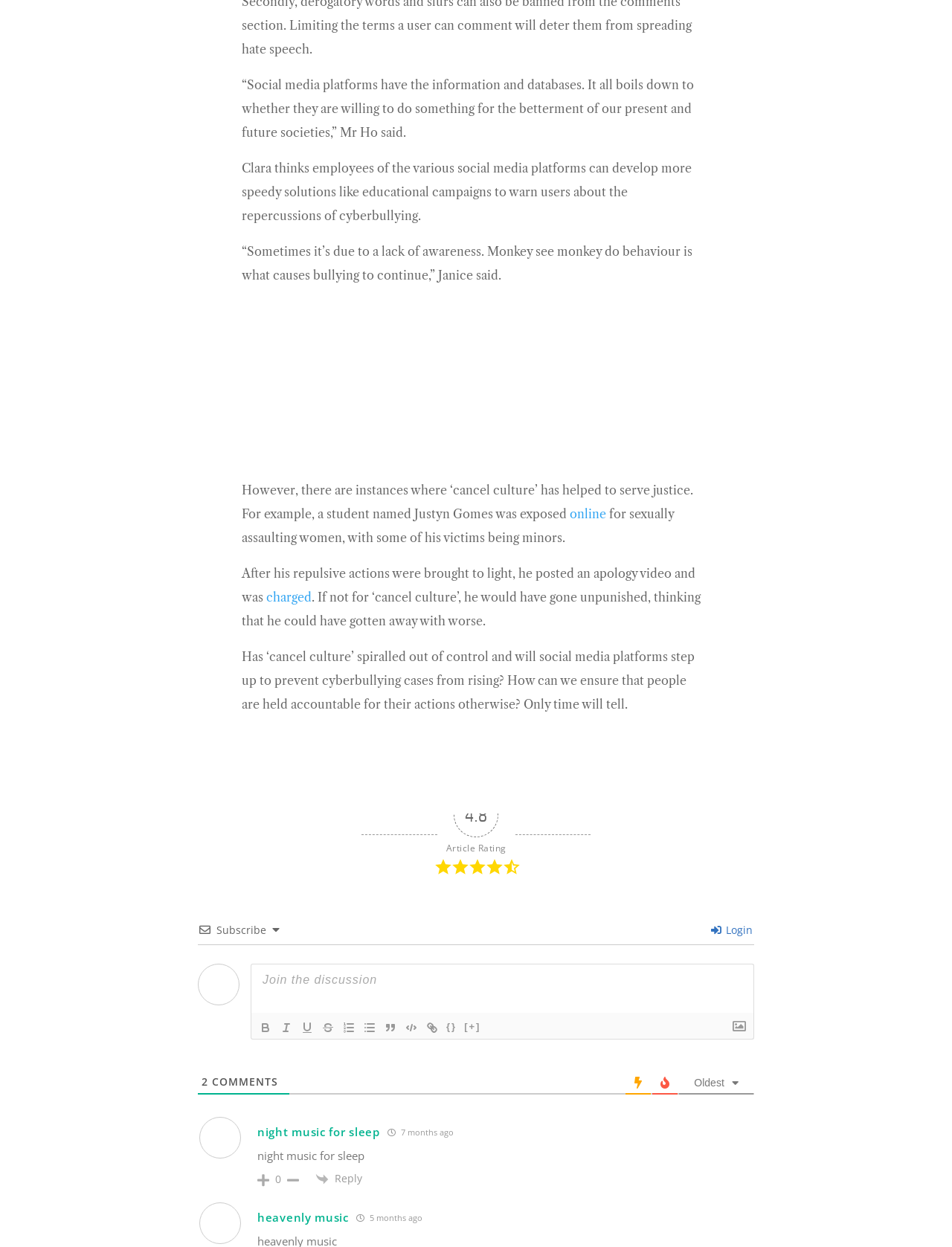Please give a concise answer to this question using a single word or phrase: 
What is the purpose of 'cancel culture' mentioned in the article?

to serve justice